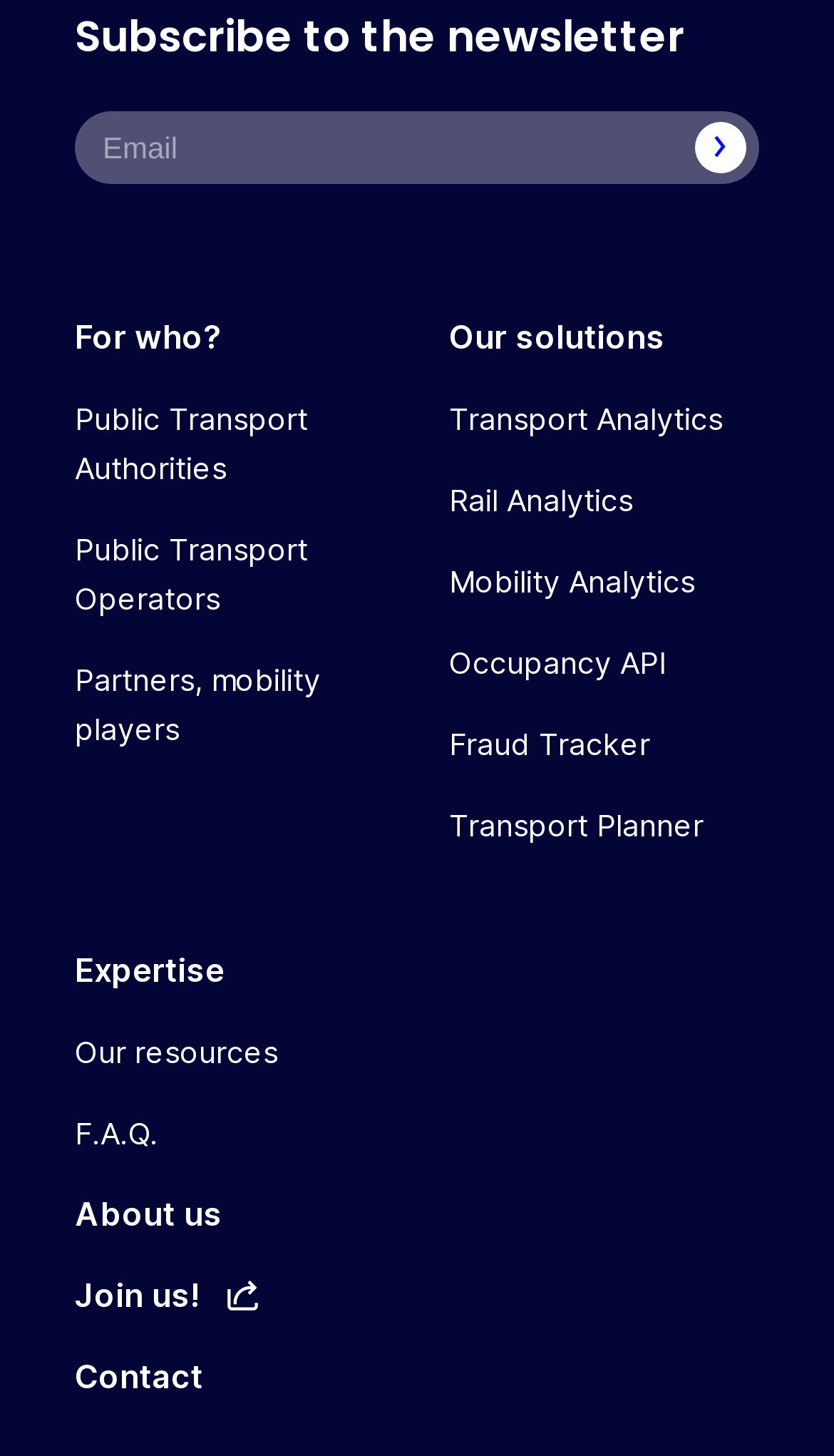What is the first link in the 'Expertise' section?
Kindly offer a comprehensive and detailed response to the question.

The 'Expertise' section is located at the bottom of the webpage, and the first link in this section is 'Our resources', which can be determined by comparing the y1 and y2 coordinates of the links in this section.